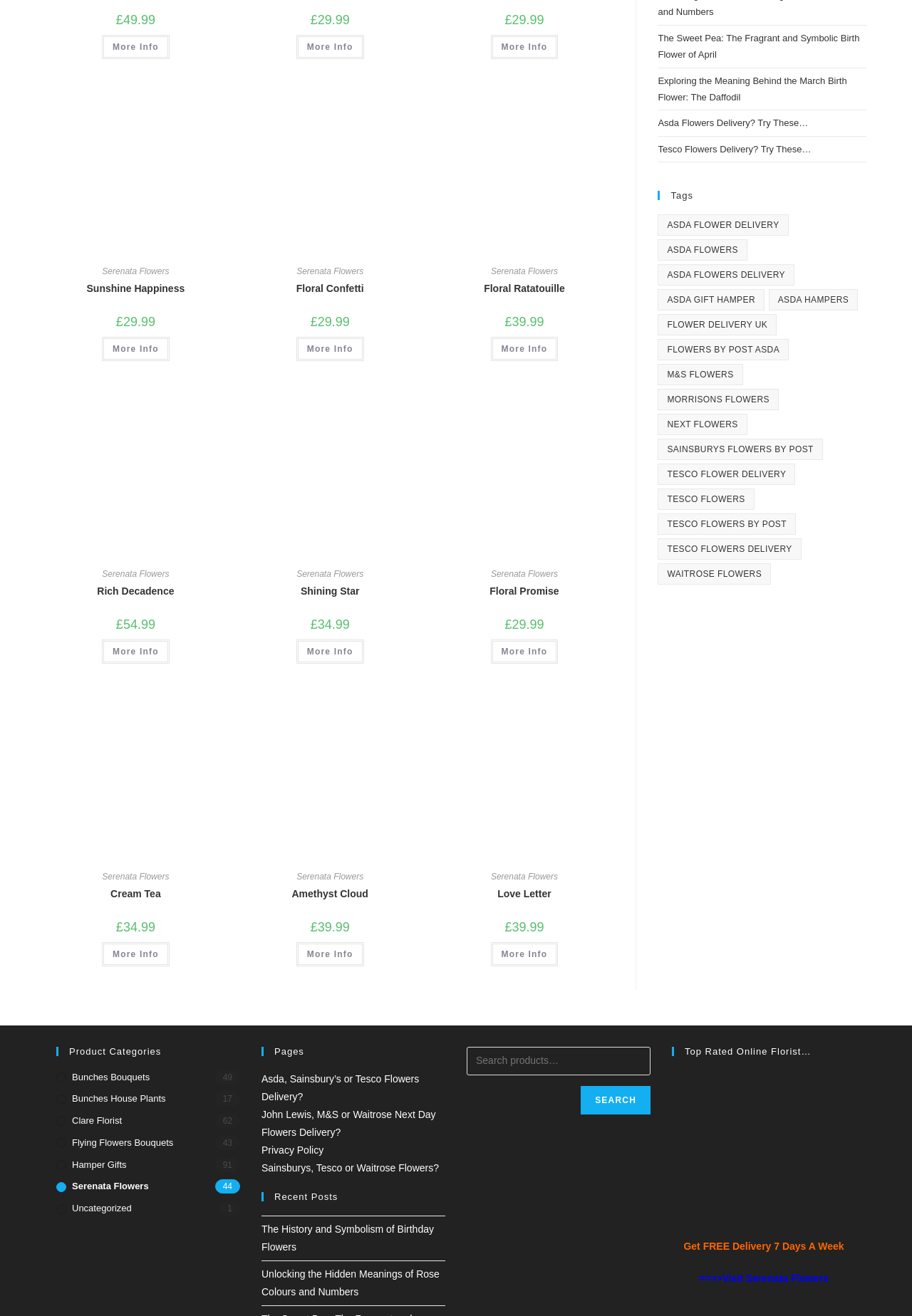From the given element description: "Sainsburys, Tesco or Waitrose Flowers?", find the bounding box for the UI element. Provide the coordinates as four float numbers between 0 and 1, in the order [left, top, right, bottom].

[0.287, 0.883, 0.481, 0.892]